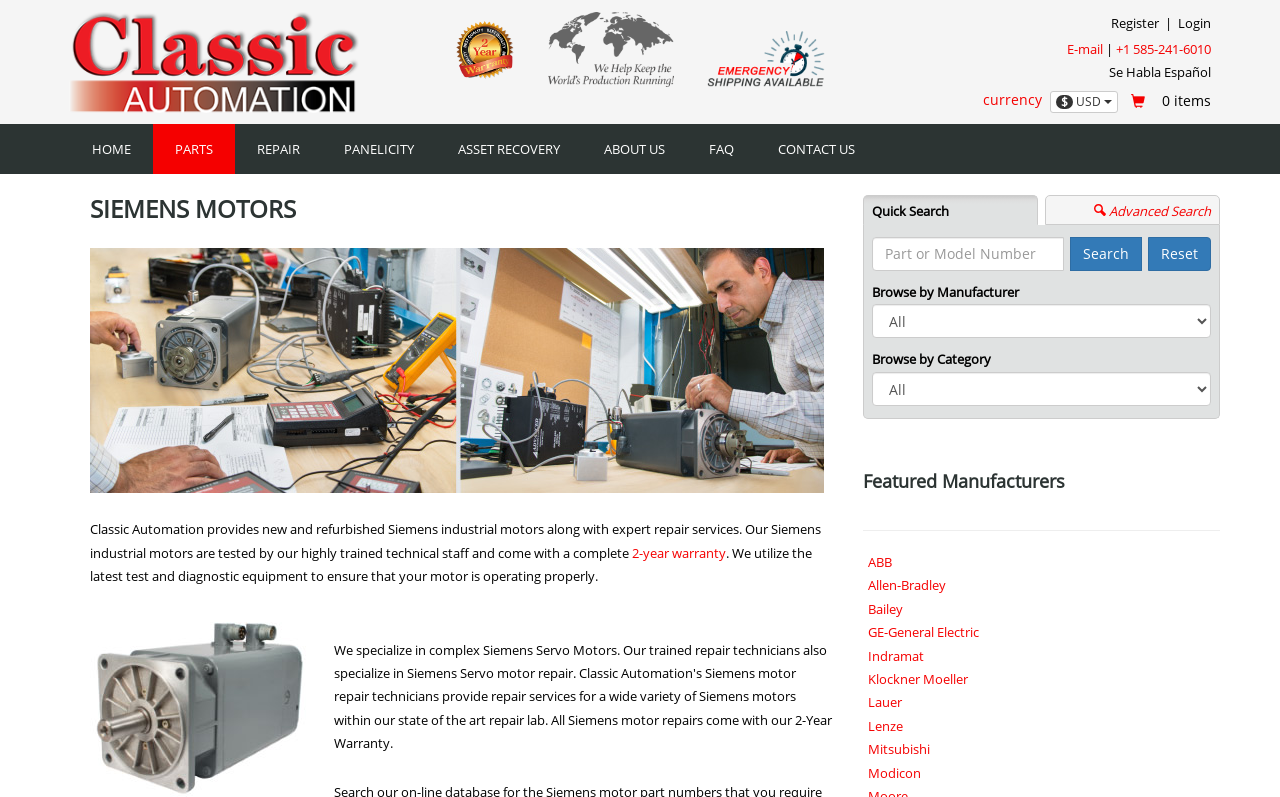Answer the following query with a single word or phrase:
How many manufacturers are listed under 'Featured Manufacturers'?

12